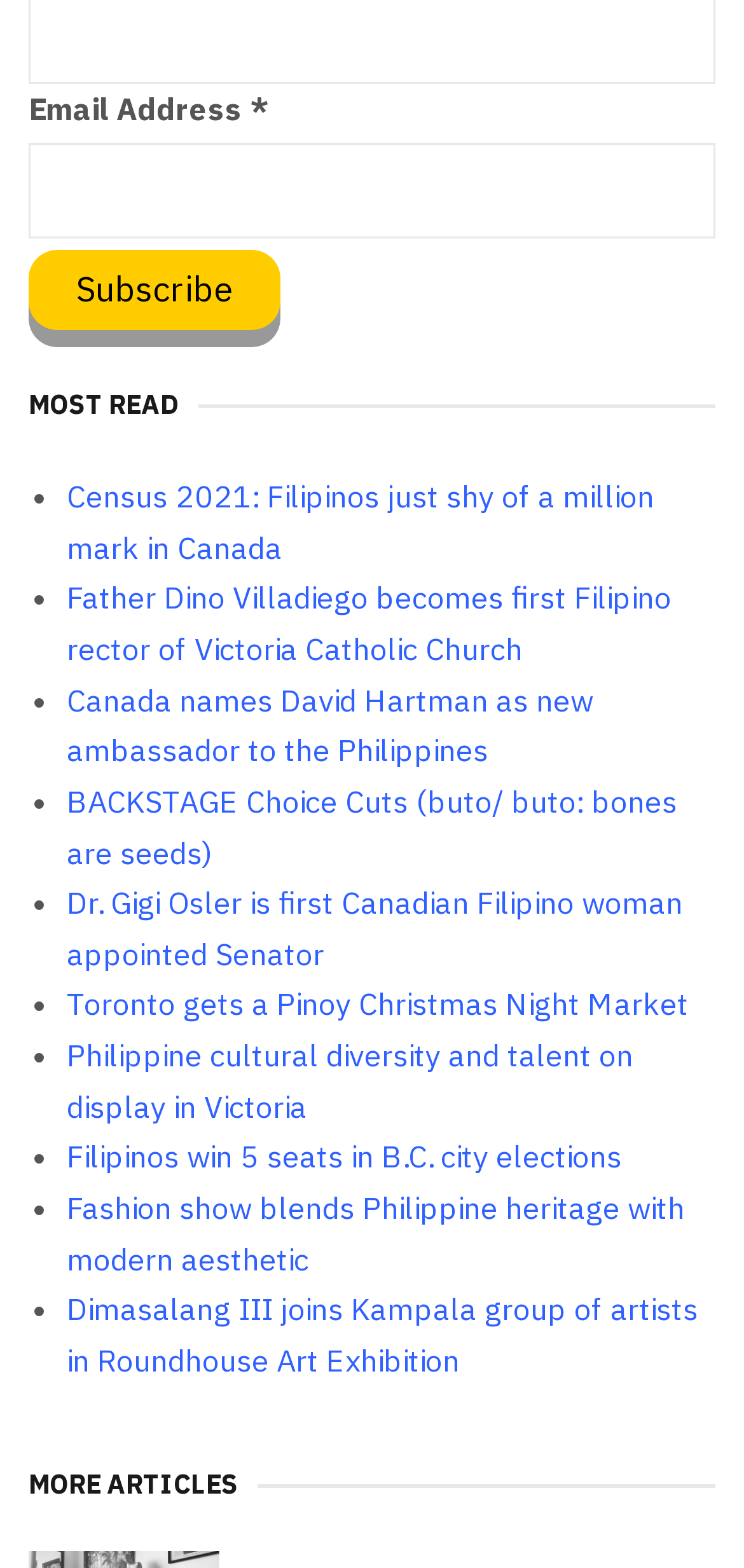Identify the bounding box coordinates for the region of the element that should be clicked to carry out the instruction: "Subscribe to newsletter". The bounding box coordinates should be four float numbers between 0 and 1, i.e., [left, top, right, bottom].

[0.038, 0.16, 0.377, 0.211]